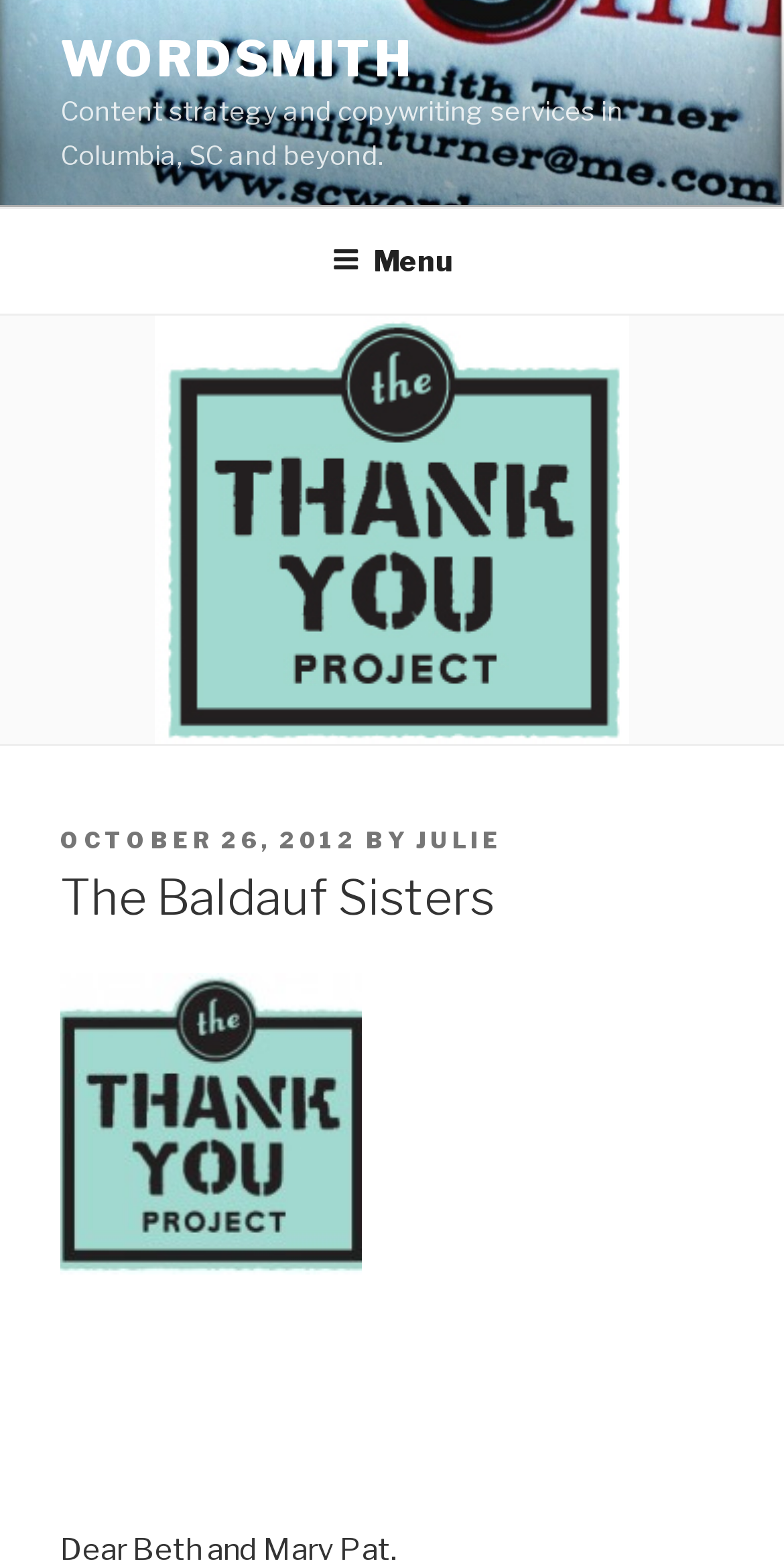What services are offered?
Please provide a comprehensive answer based on the contents of the image.

The services offered can be found in the StaticText 'Content strategy and copywriting services in Columbia, SC and beyond.' which is a main element on the webpage.